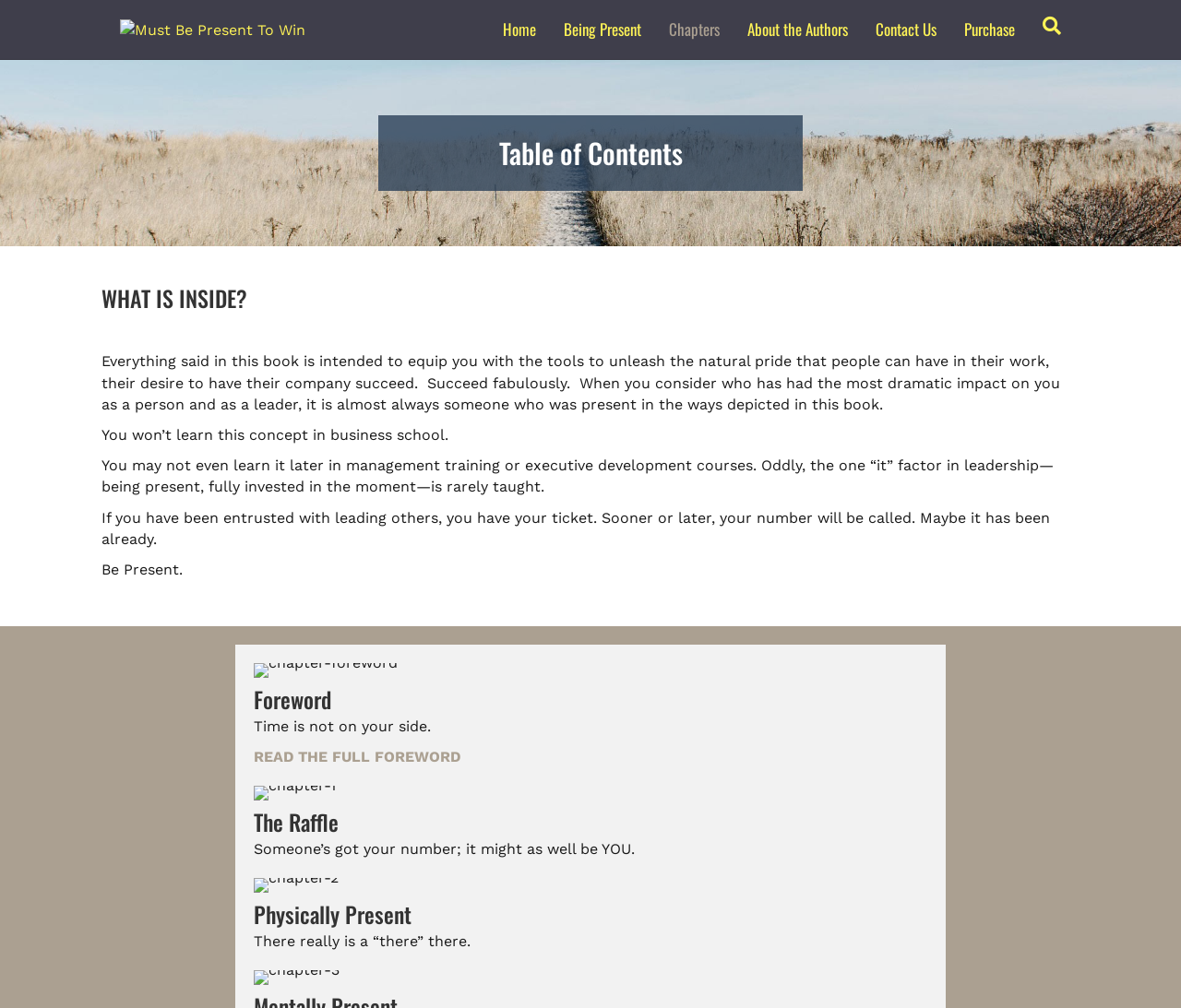What is the main topic of this webpage?
Please answer the question with a detailed response using the information from the screenshot.

Based on the content of the webpage, it appears to be discussing leadership and the importance of being present in leadership roles. The headings and text on the page suggest that the topic is focused on leadership development and the concept of being present in a leadership capacity.